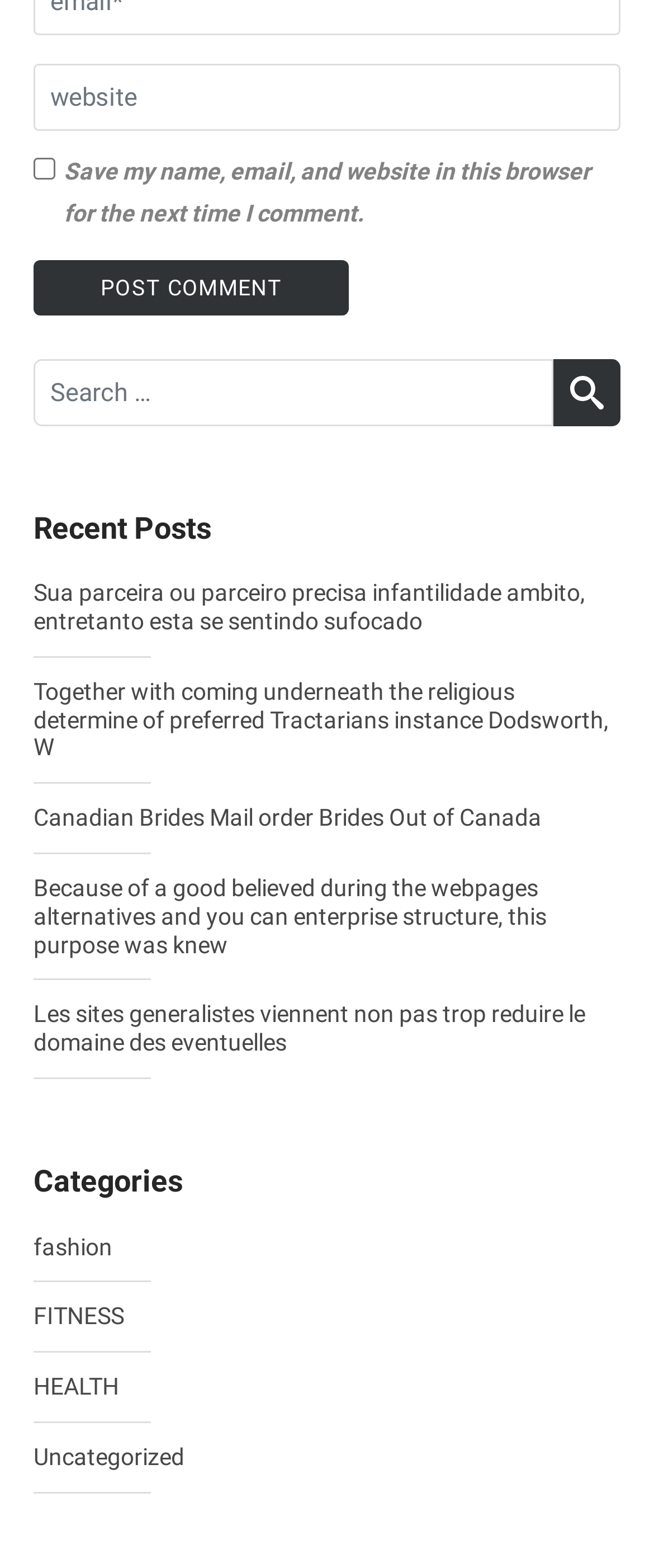Locate the bounding box coordinates of the item that should be clicked to fulfill the instruction: "Post a comment".

[0.051, 0.166, 0.534, 0.201]